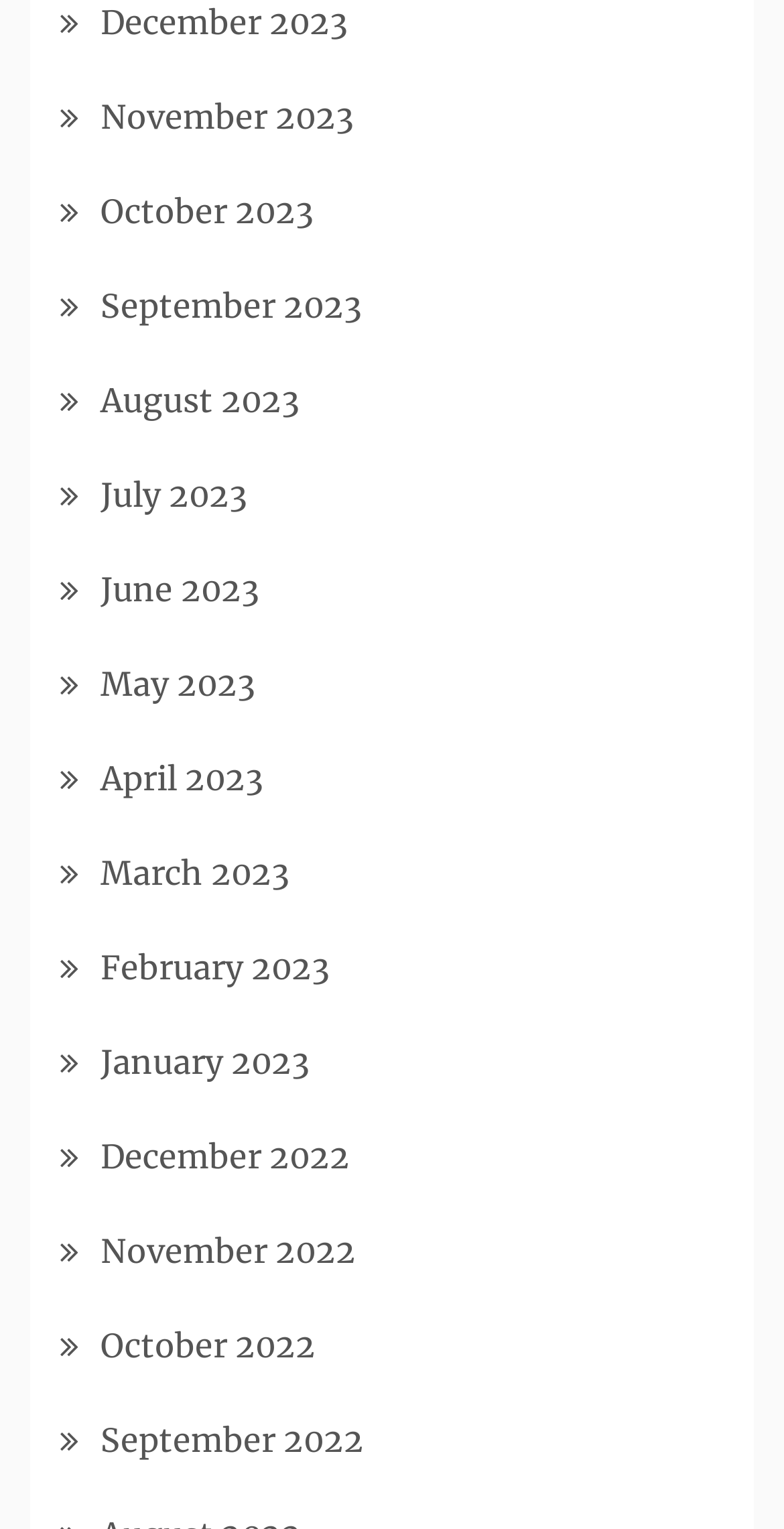Please locate the bounding box coordinates of the region I need to click to follow this instruction: "View October 2022".

[0.128, 0.867, 0.403, 0.893]